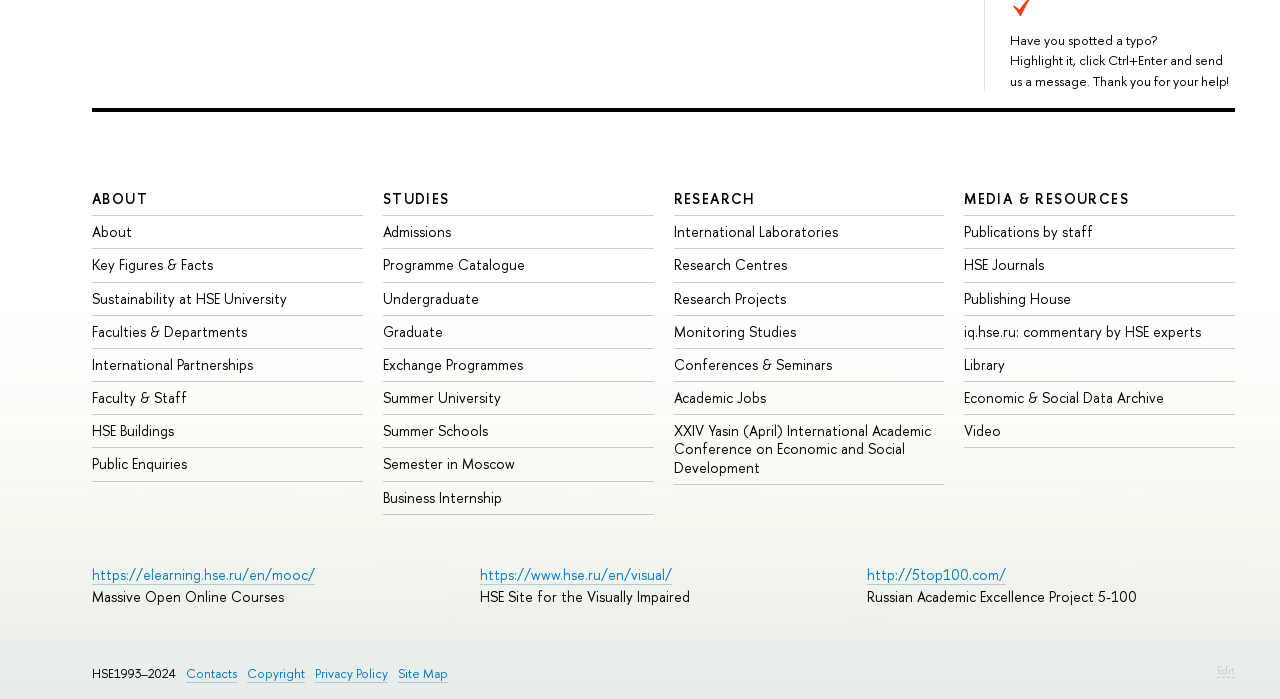What is the name of the international academic conference?
Please ensure your answer to the question is detailed and covers all necessary aspects.

The link element with the text 'XXIV Yasin (April) International Academic Conference on Economic and Social Development' is located under the 'RESEARCH' category, suggesting that it is an international academic conference related to economic and social development.